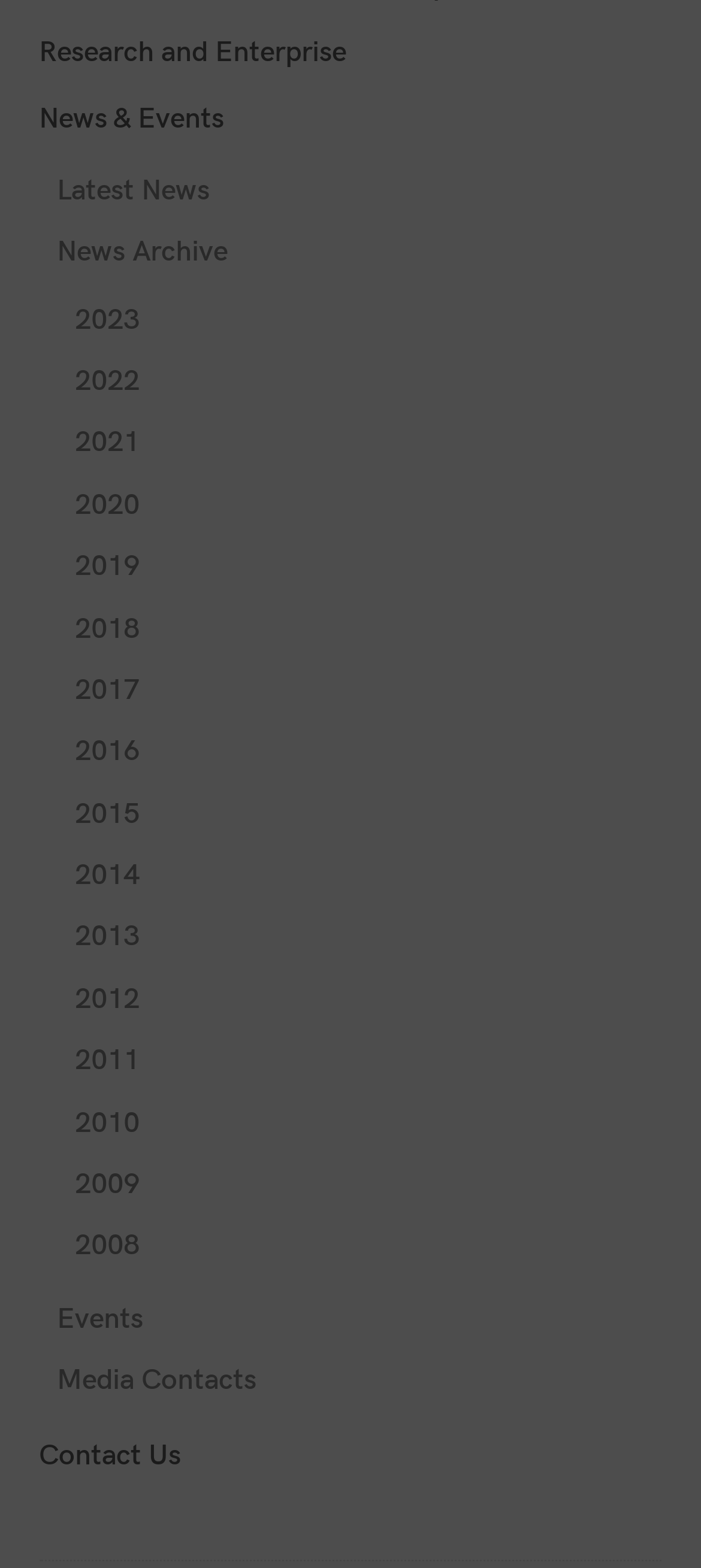Identify the bounding box coordinates of the section to be clicked to complete the task described by the following instruction: "Contact us". The coordinates should be four float numbers between 0 and 1, formatted as [left, top, right, bottom].

[0.056, 0.906, 0.944, 0.949]